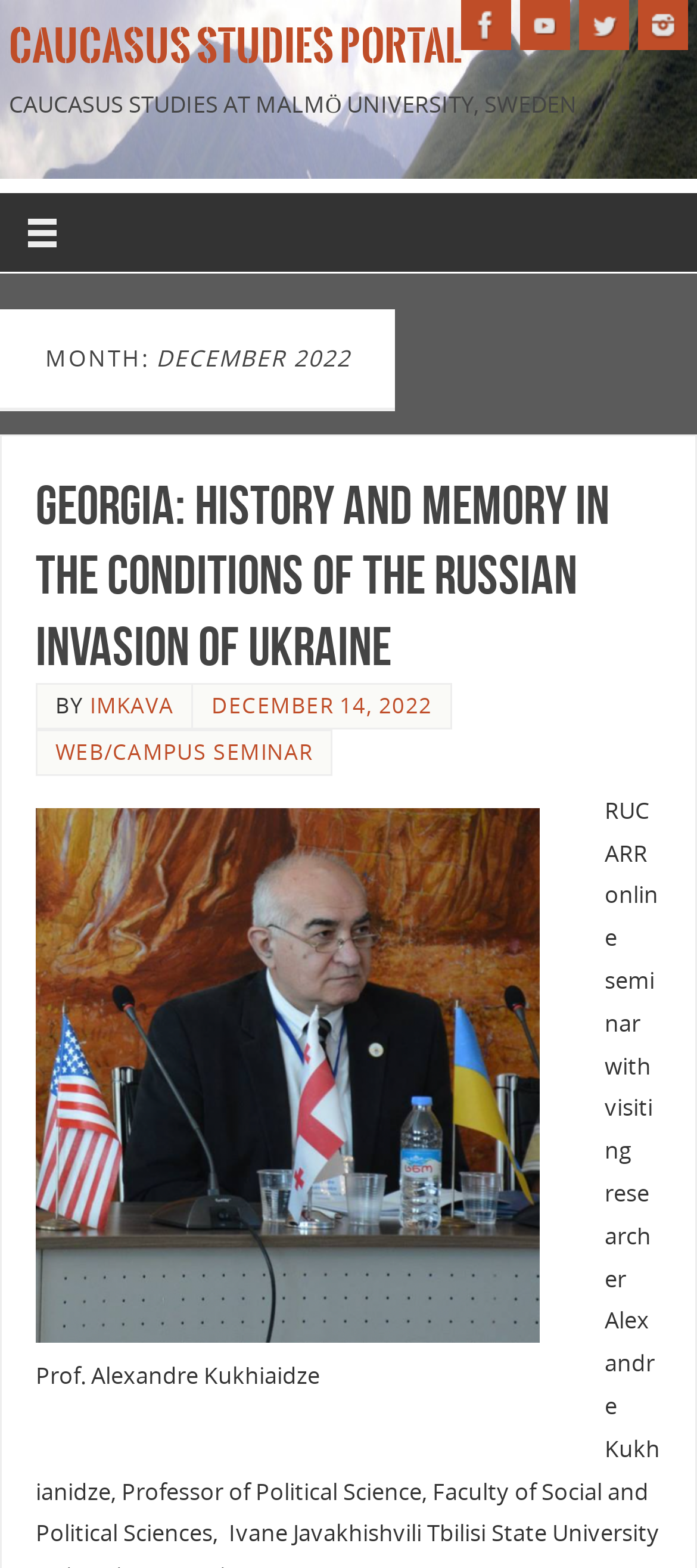Highlight the bounding box coordinates of the element you need to click to perform the following instruction: "Visit Facebook page."

[0.662, 0.0, 0.733, 0.032]